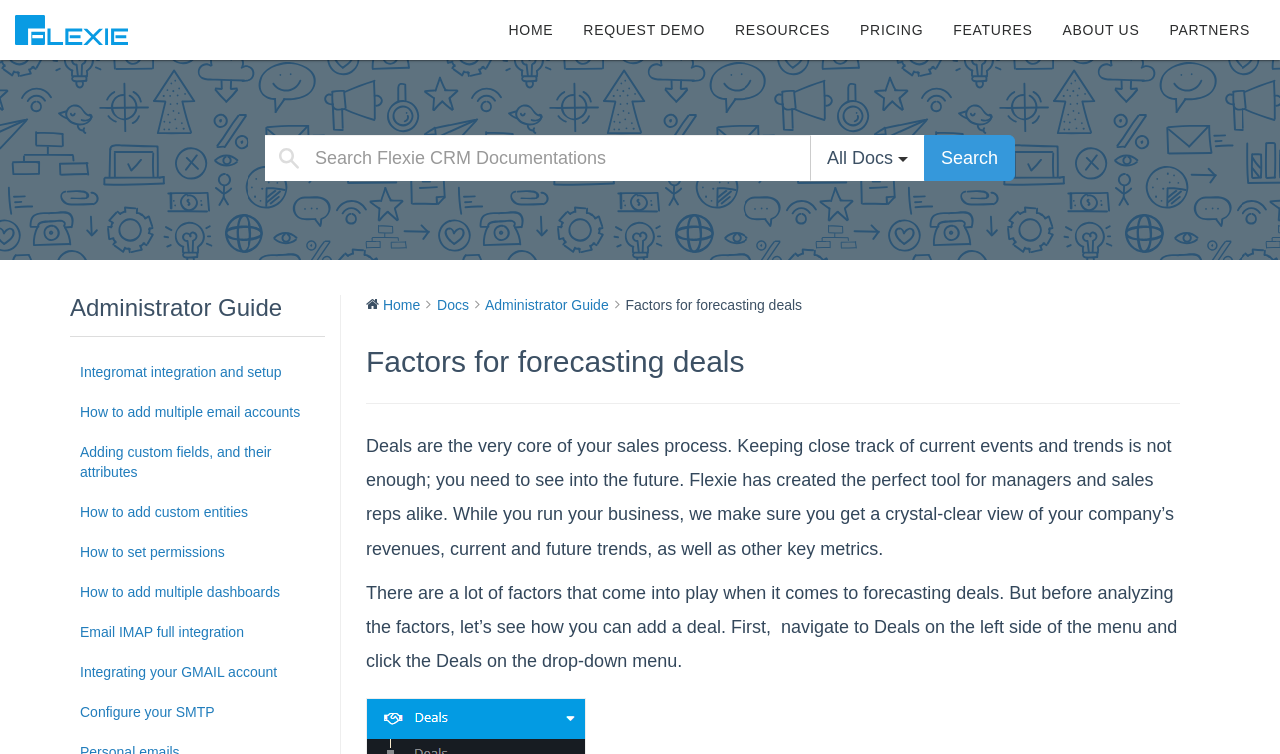Please determine the bounding box coordinates for the element that should be clicked to follow these instructions: "Read Administrator Guide".

[0.055, 0.391, 0.254, 0.447]